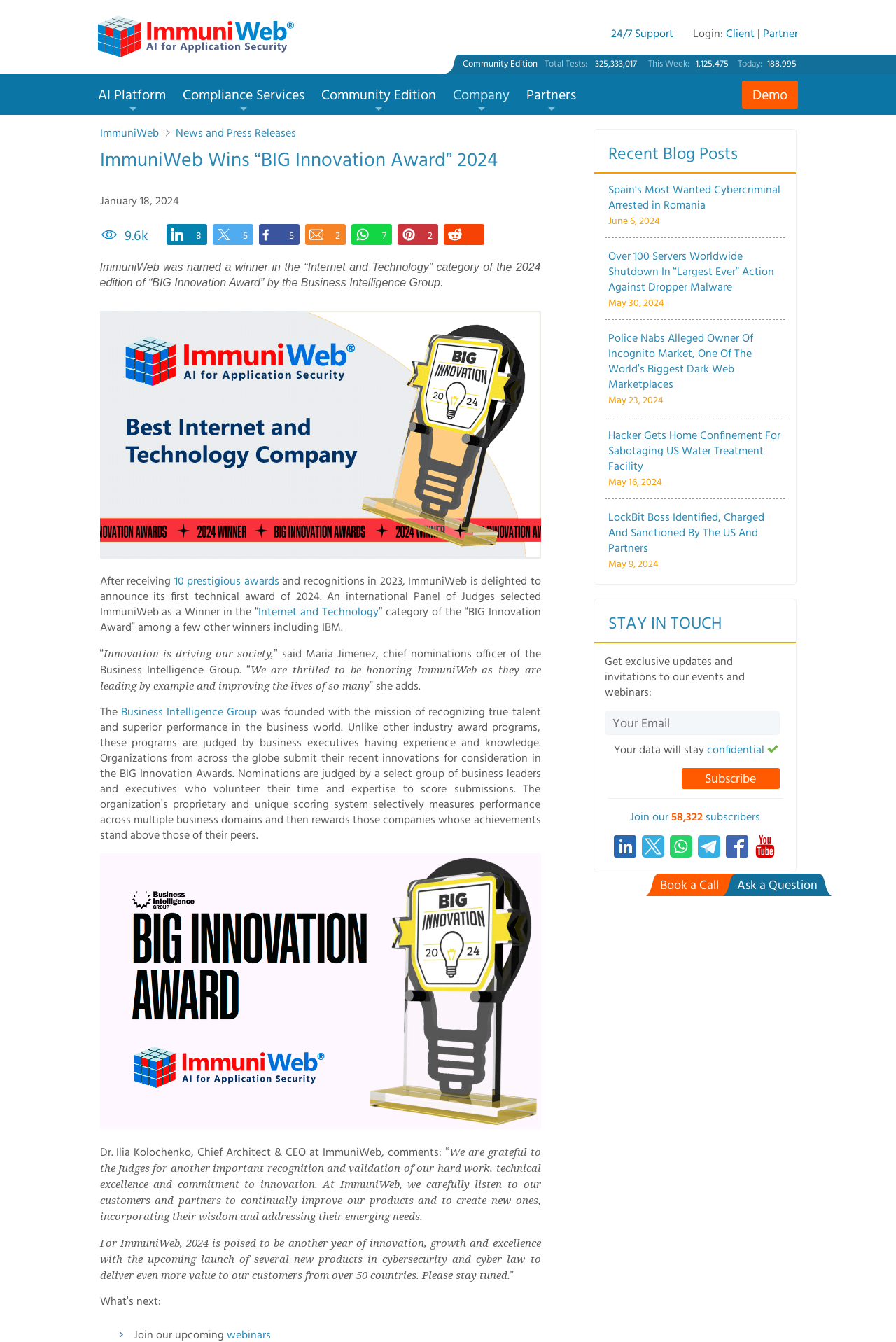What is the name of the award won by ImmuniWeb?
Respond with a short answer, either a single word or a phrase, based on the image.

BIG Innovation Award